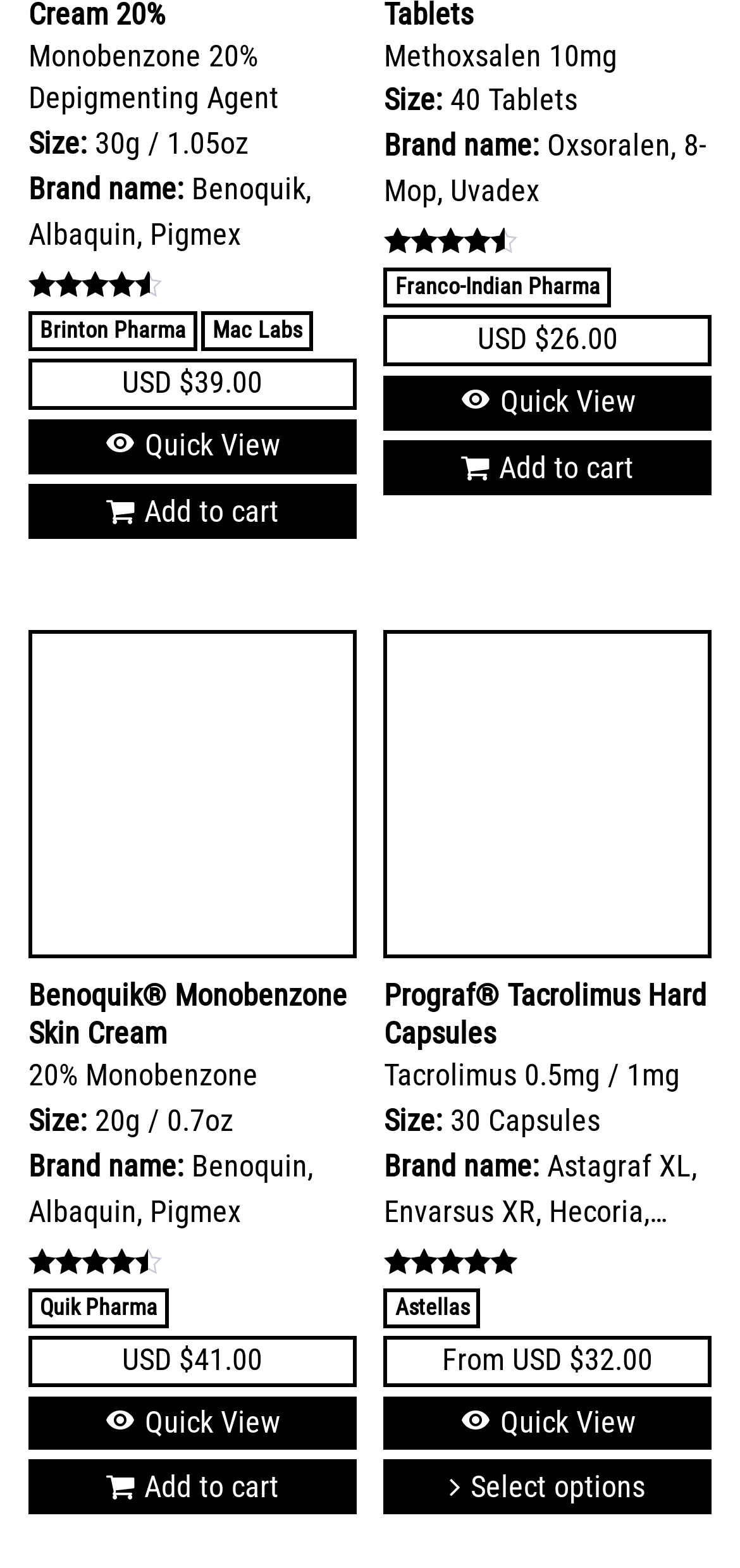What is the price of the fourth product?
Look at the image and provide a short answer using one word or a phrase.

USD $32.00